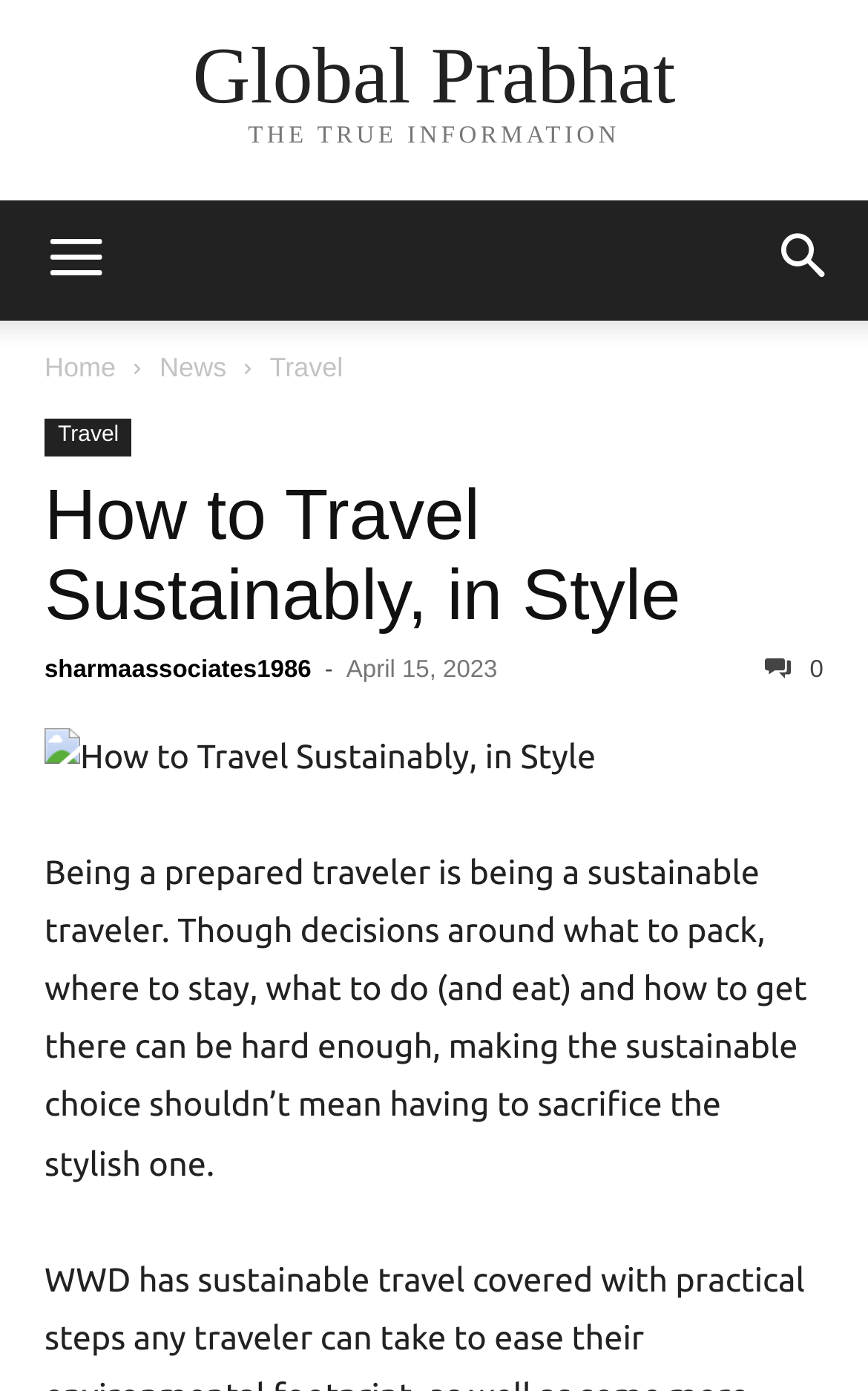What is the date of the article?
From the image, provide a succinct answer in one word or a short phrase.

April 15, 2023